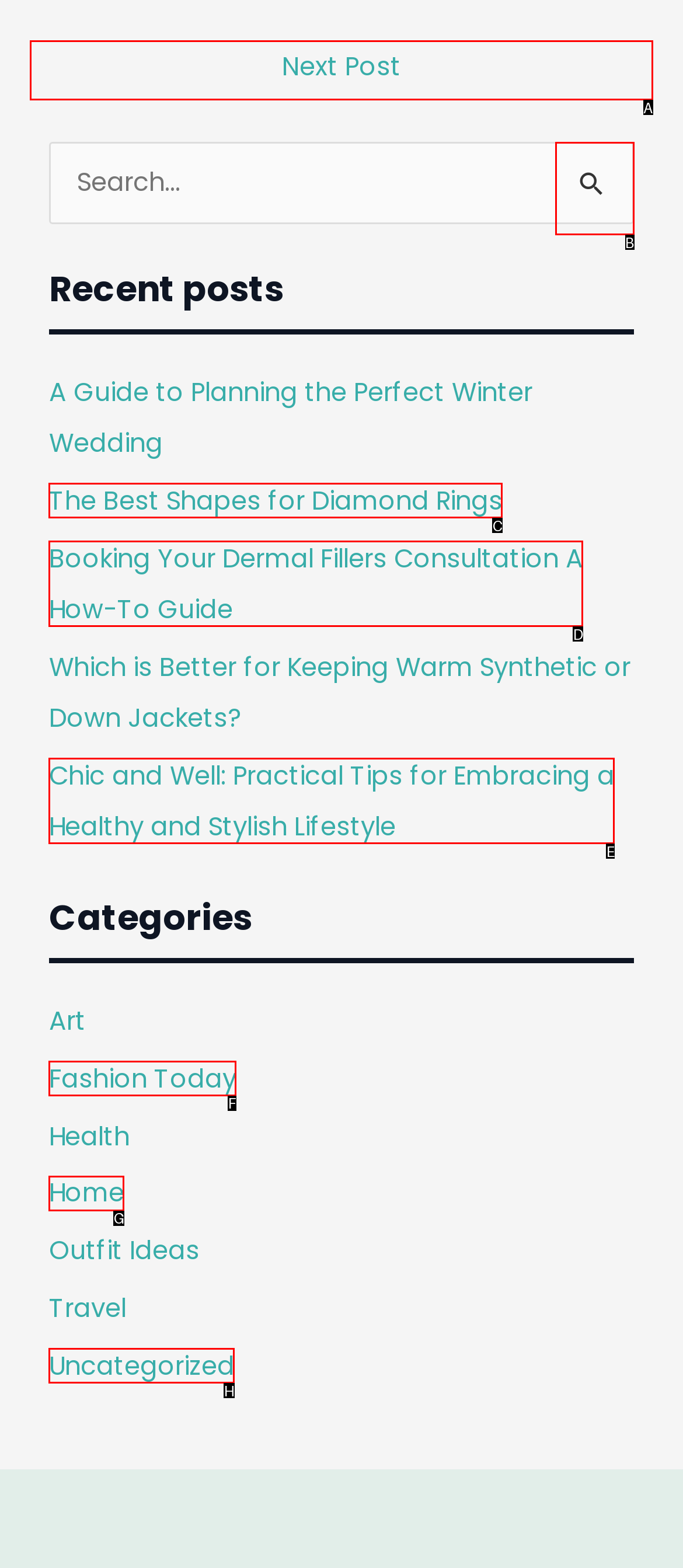Identify the option that best fits this description: Home
Answer with the appropriate letter directly.

G